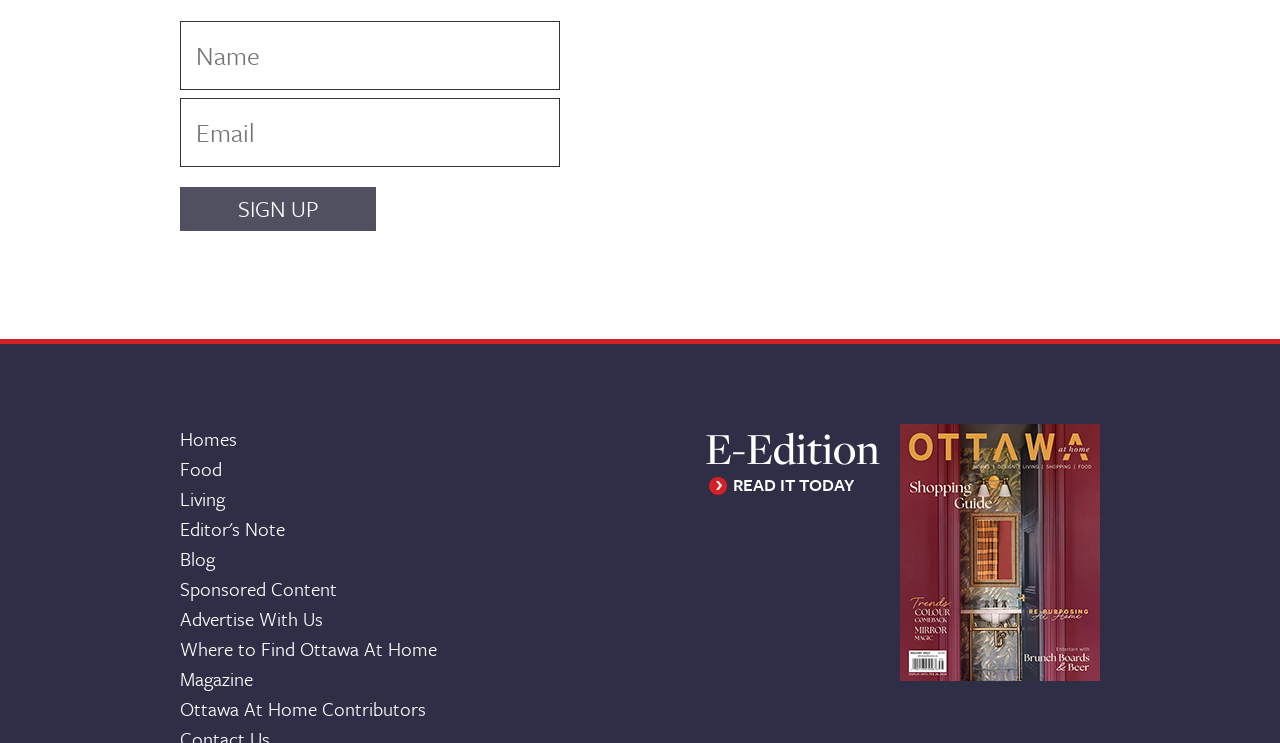Provide the bounding box coordinates for the UI element that is described as: "value="SIGN UP"".

[0.141, 0.252, 0.294, 0.311]